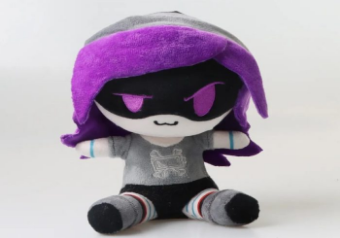Describe the image with as much detail as possible.

This image showcases an adorable plush toy known as "Covert," inspired by the characters from the popular series "Murder Drones." The plush features vibrant purple hair, styled in a playful manner, and striking black and white fabric that brings the character's mischievous essence to life. Dressed in a stylish grey outfit with subtle details, including colorful striped accents on the legs, this toy is designed to be both cuddly and eye-catching. The plush toy captures the spirit of the series, making it a perfect collectible for fans or a delightful companion for imaginative play.